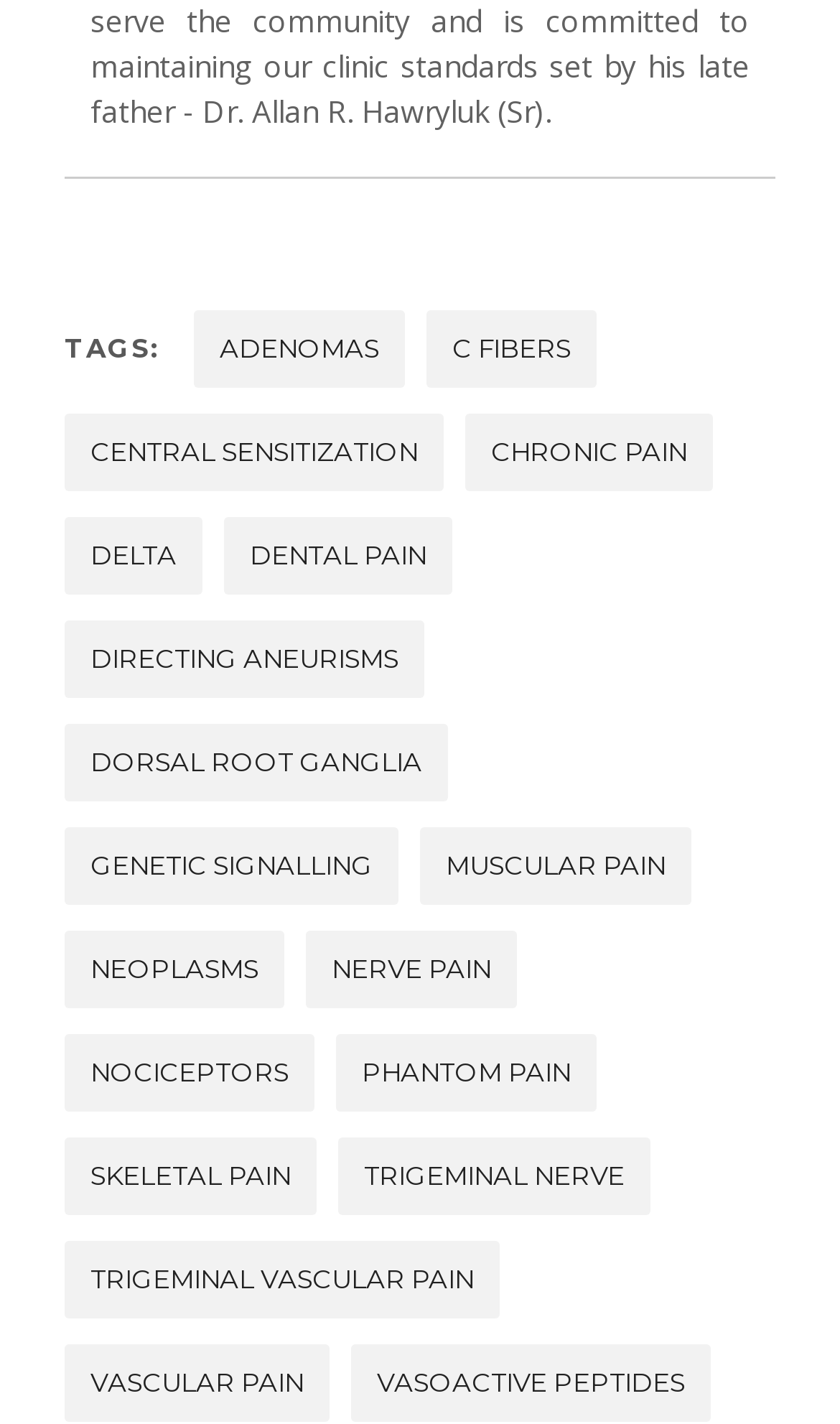Determine the bounding box coordinates of the clickable region to execute the instruction: "Click on the ACTRESS link". The coordinates should be four float numbers between 0 and 1, denoted as [left, top, right, bottom].

None